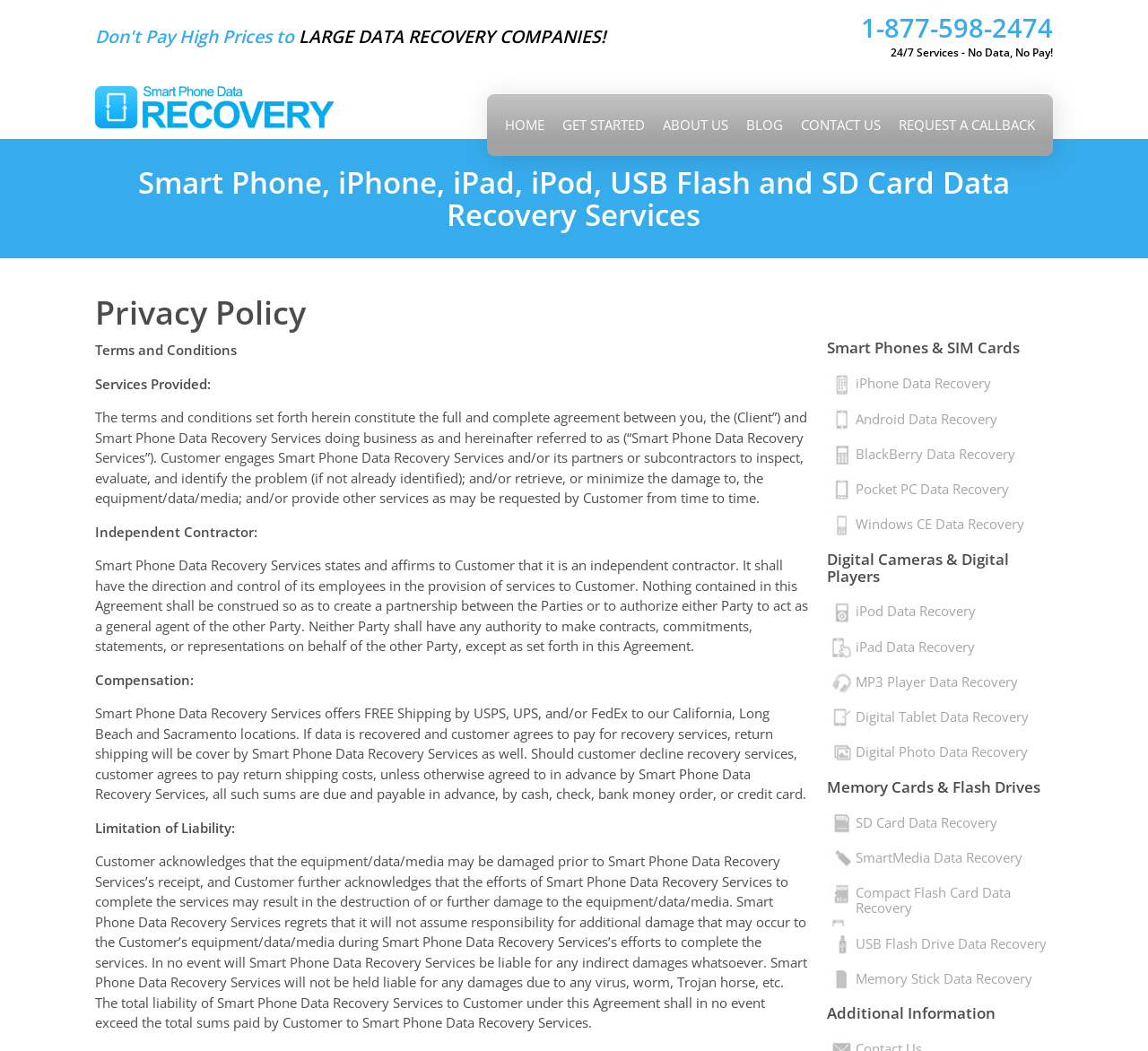Using the information shown in the image, answer the question with as much detail as possible: What type of data recovery services are offered?

I found the list of data recovery services by looking at the heading element with the text 'Smart Phone, iPhone, iPad, iPod, USB Flash and SD Card Data Recovery Services'.